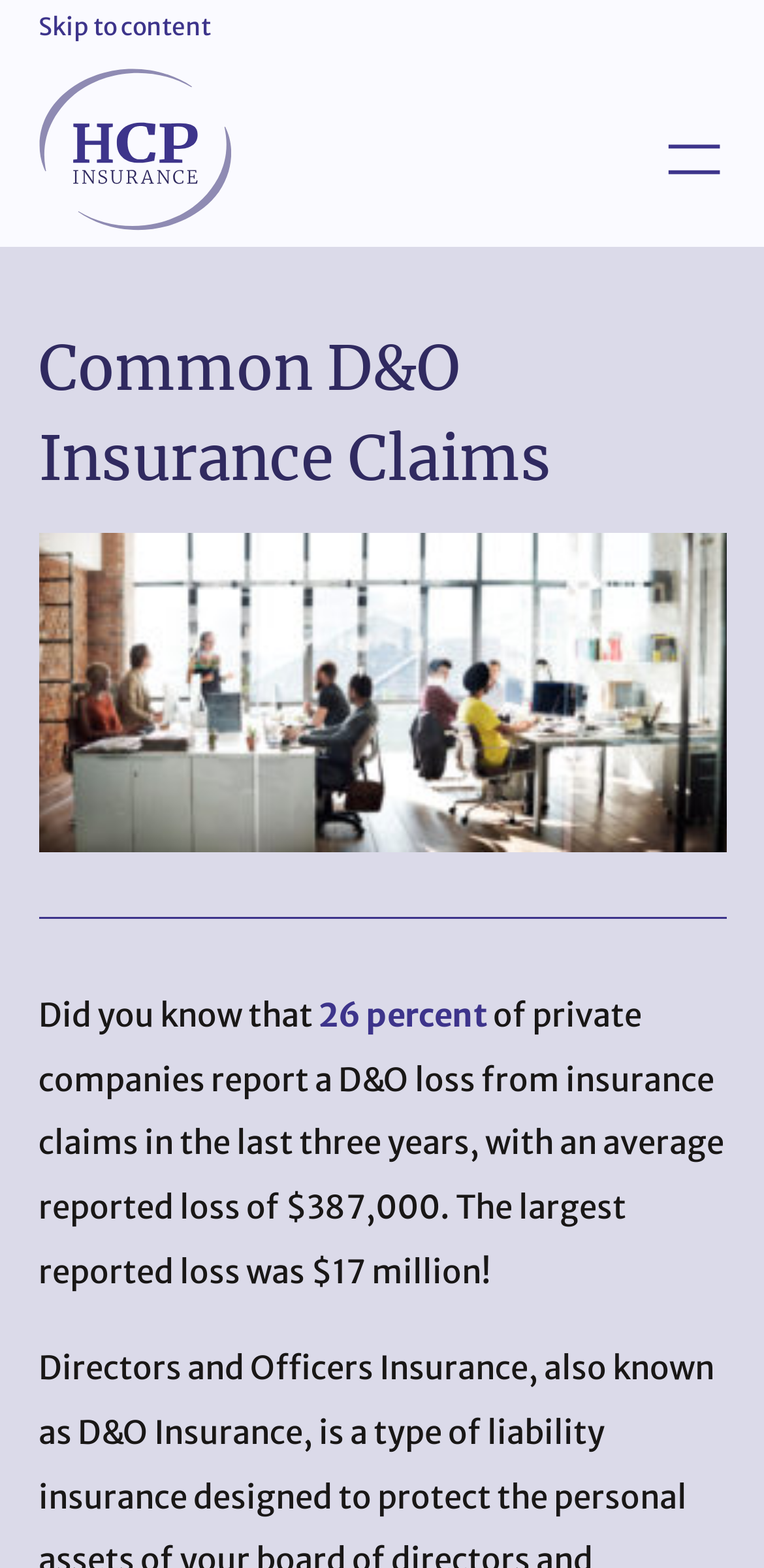Please reply to the following question with a single word or a short phrase:
What is the average reported loss from D&O insurance claims?

$387,000